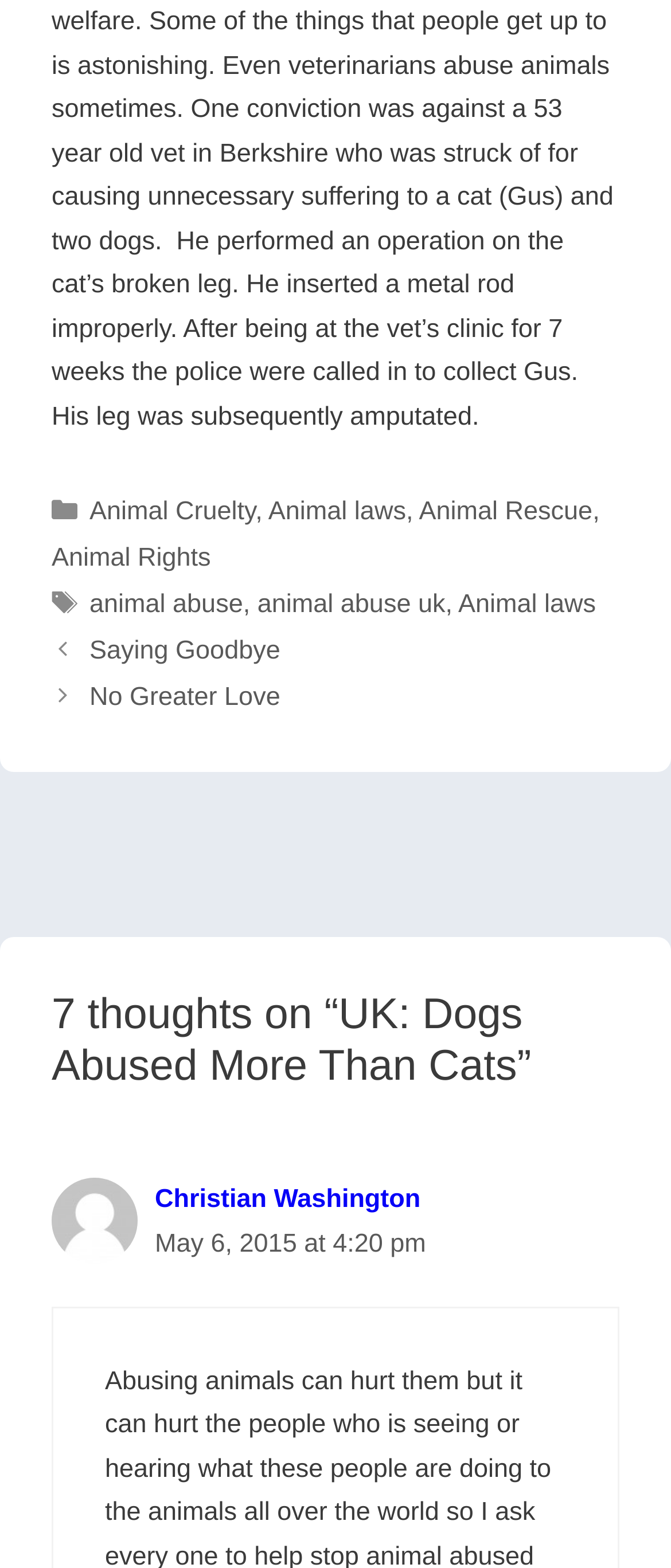Find the bounding box coordinates for the HTML element described as: "animal abuse uk". The coordinates should consist of four float values between 0 and 1, i.e., [left, top, right, bottom].

[0.384, 0.732, 0.664, 0.751]